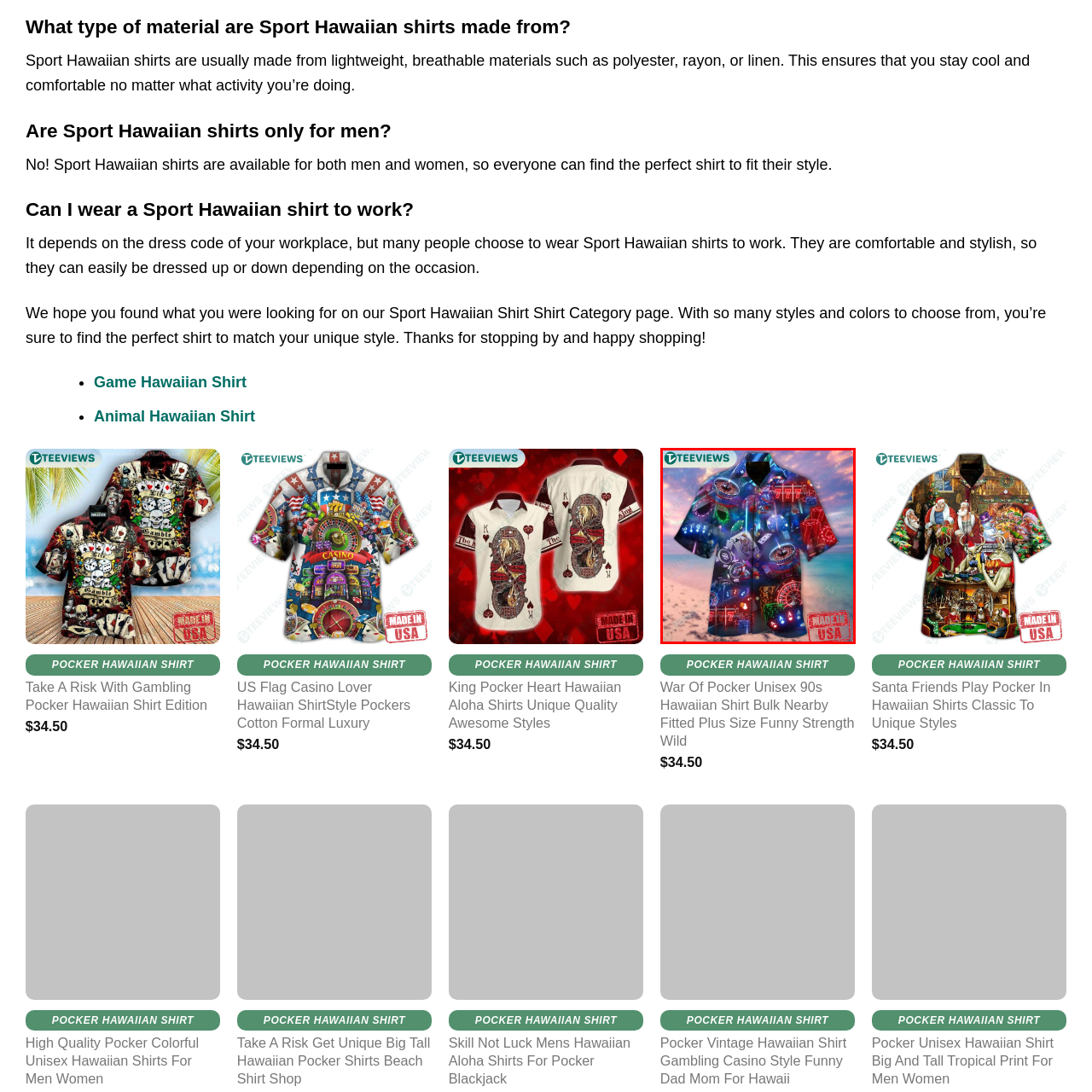Examine the red-bounded region in the image and describe it in detail.

This vibrant Hawaiian shirt, titled "War Of Pocker Unisex 90s Hawaiian Shirt Bulk Nearby Fitted Plus Size Funny Strength Wild," features a striking design inspired by casino themes, including roulette wheels, playing cards, and colorful gaming chips. The shirt's bold graphics are set against a dark background, enhancing its playful and energetic appeal, perfect for enthusiasts of card games and those who enjoy a fun, laid-back style. Proudly labeled "MADE IN USA," this garment combines comfort with unique style, suitable for various casual occasions, including beach outings or themed parties.